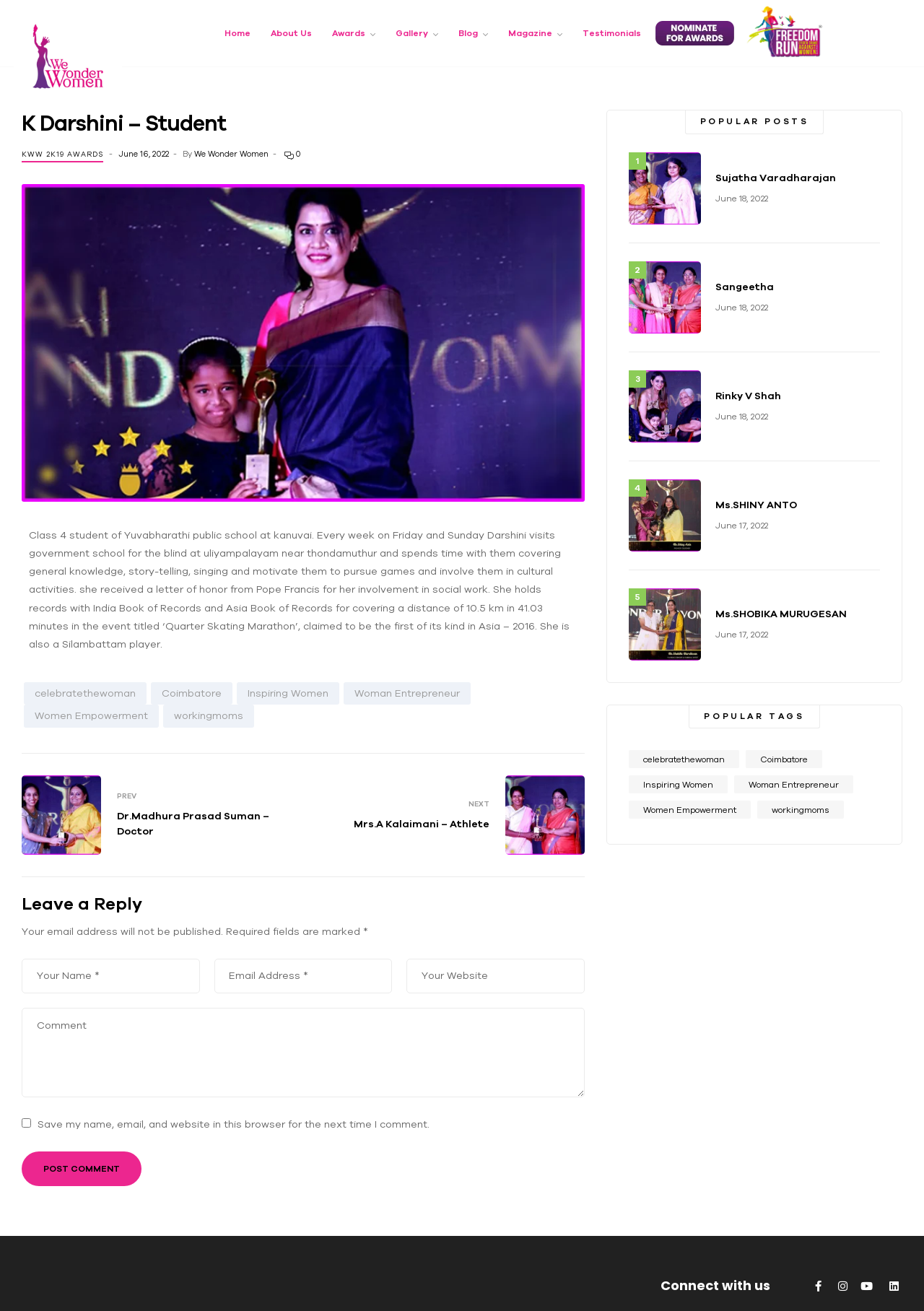Pinpoint the bounding box coordinates for the area that should be clicked to perform the following instruction: "Leave a comment".

[0.023, 0.769, 0.633, 0.837]